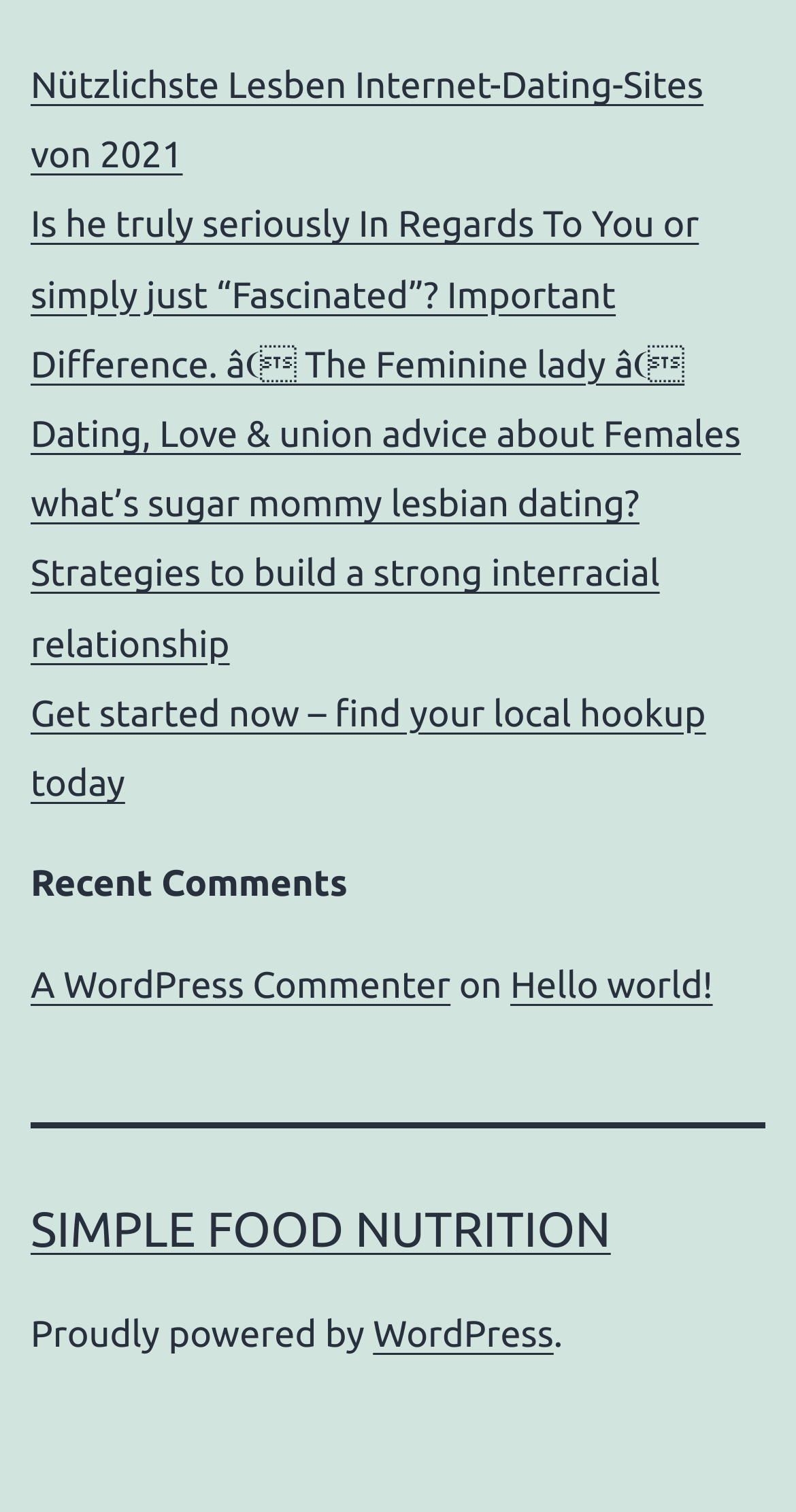Using the information in the image, give a detailed answer to the following question: What is the name of the website's theme or template?

The website's theme or template is SIMPLE FOOD NUTRITION, which is mentioned at the bottom of the webpage with a bounding box of [0.038, 0.795, 0.767, 0.832].